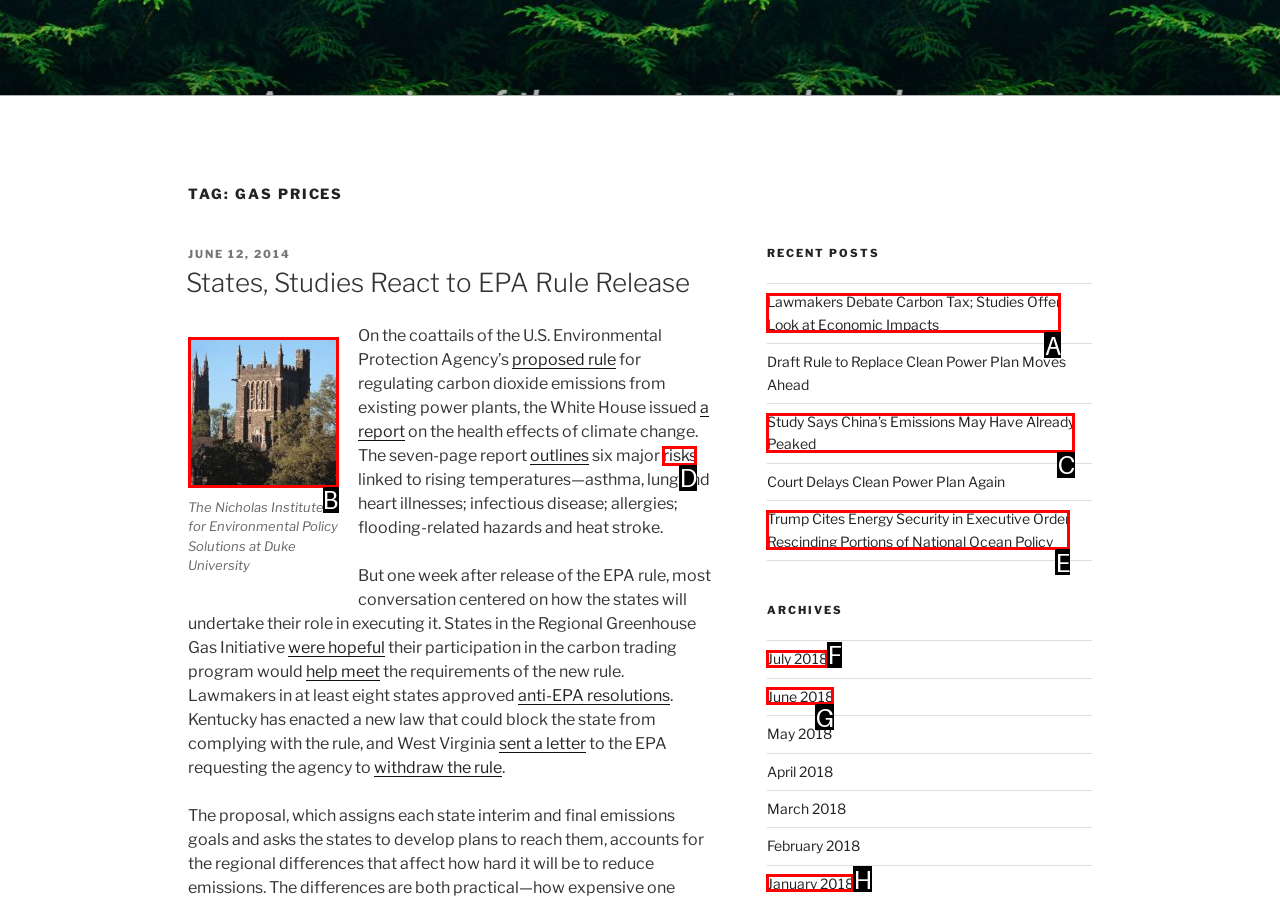Based on the description: risks, identify the matching HTML element. Reply with the letter of the correct option directly.

D